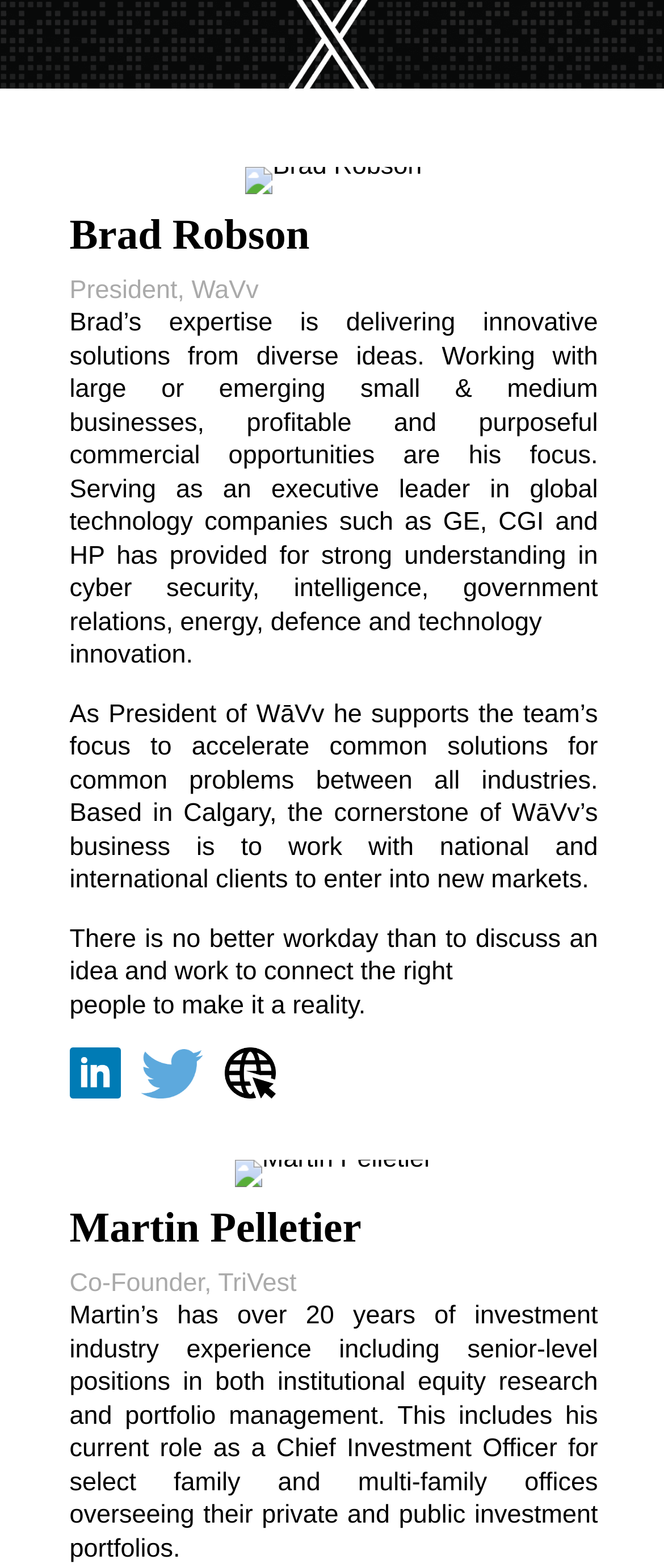How many years of investment industry experience does Martin Pelletier have?
Based on the visual content, answer with a single word or a brief phrase.

over 20 years